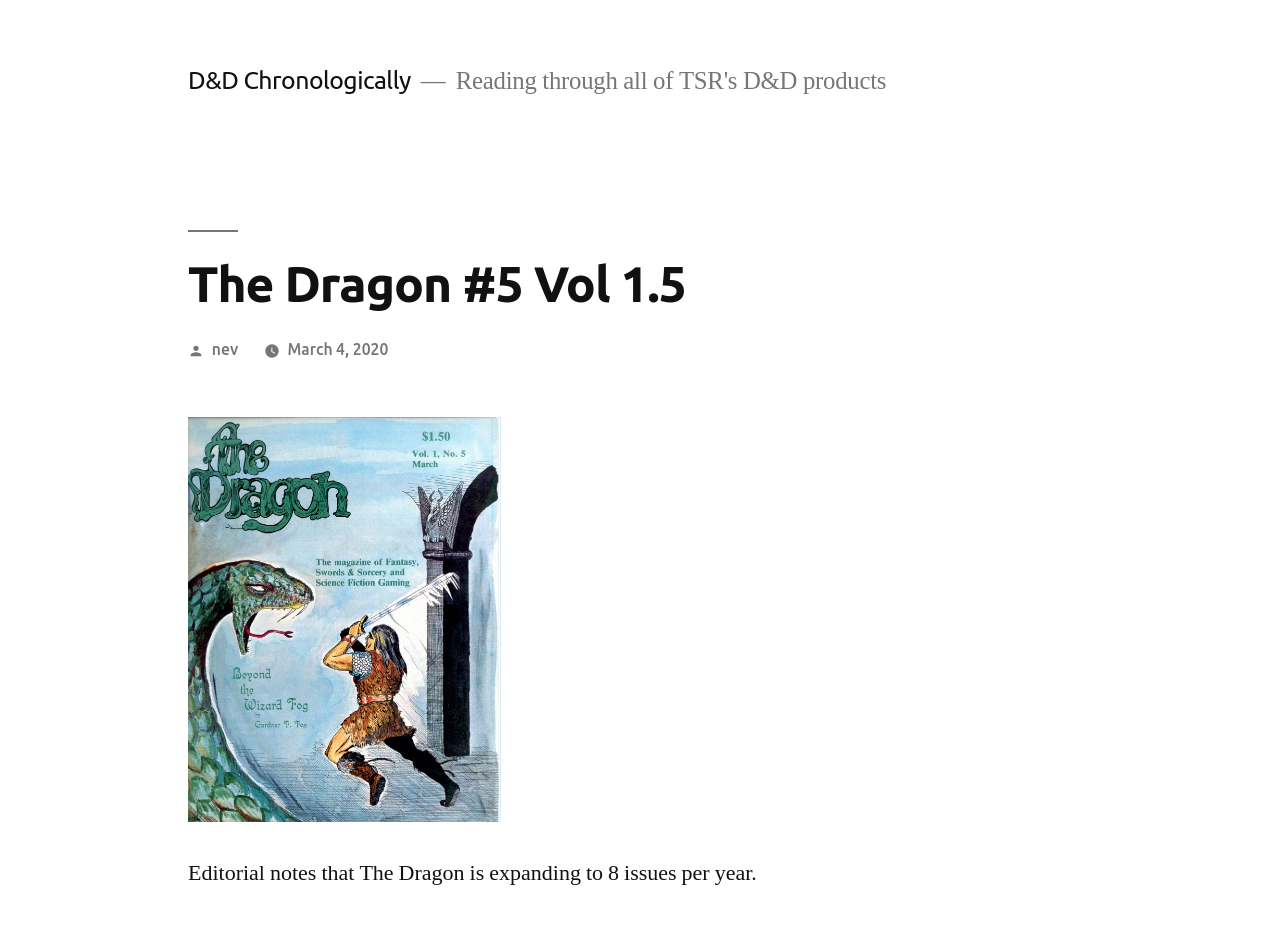Who posted the article?
Offer a detailed and exhaustive answer to the question.

The author of the article is mentioned in the section below the title, which says 'Posted by nev'. This indicates that the article was written and posted by someone named nev.